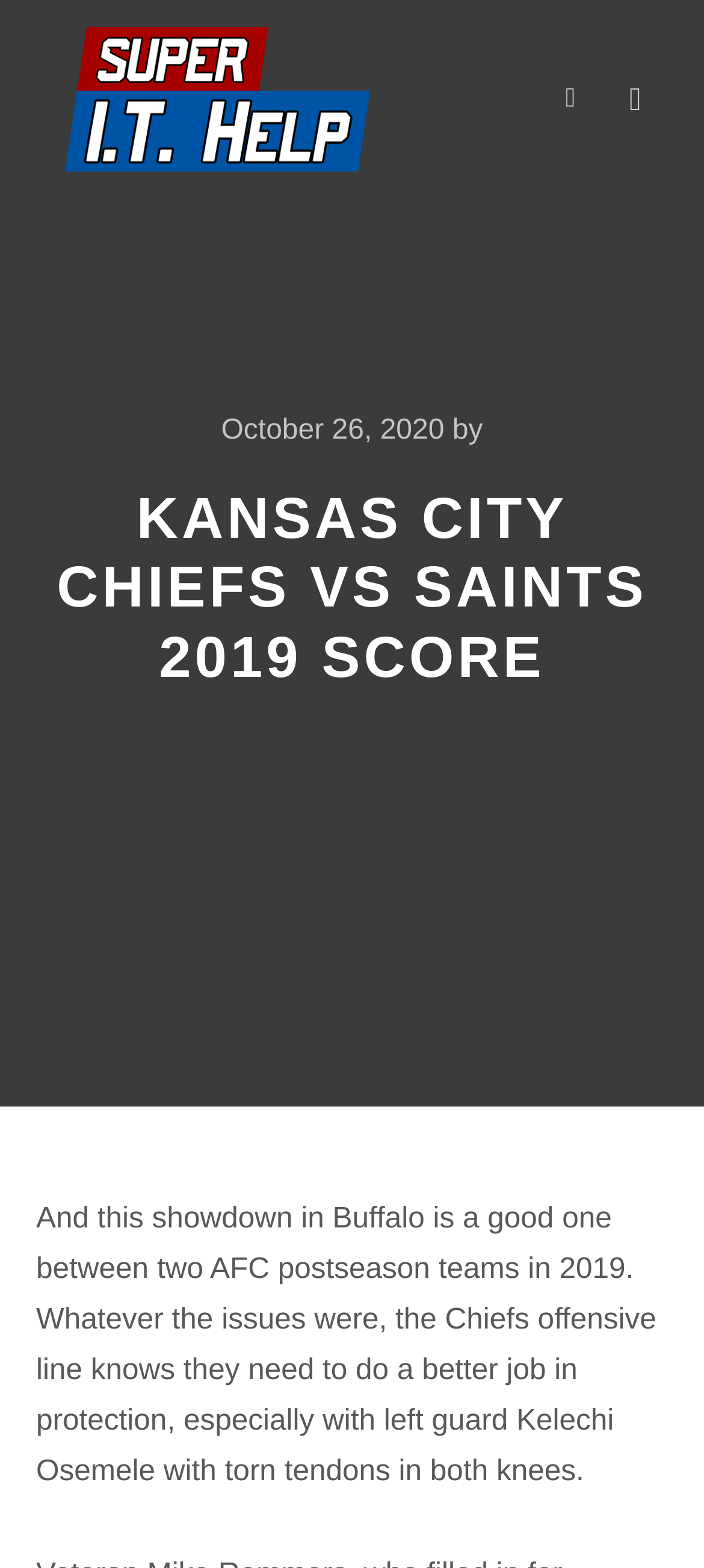Identify the bounding box coordinates for the UI element described by the following text: "title="SUPER IT Help!"". Provide the coordinates as four float numbers between 0 and 1, in the format [left, top, right, bottom].

[0.051, 0.0, 0.564, 0.126]